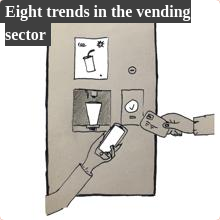Answer the question with a brief word or phrase:
What type of design does the vending machine feature?

Minimalist